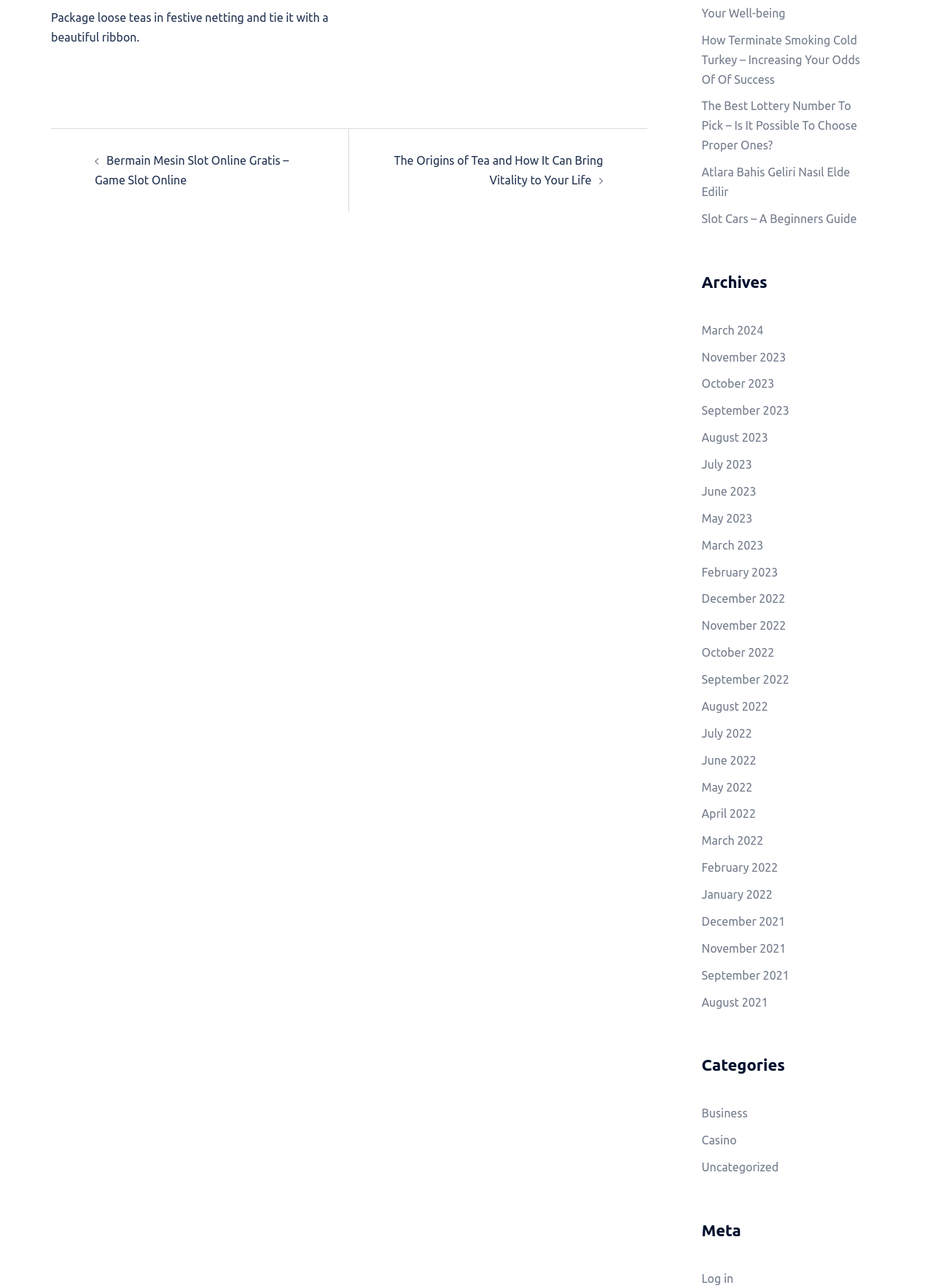How many images are on the webpage?
Please respond to the question with a detailed and well-explained answer.

There are three image elements on the webpage, with IDs 301, 305, and no ID specified for the third image.